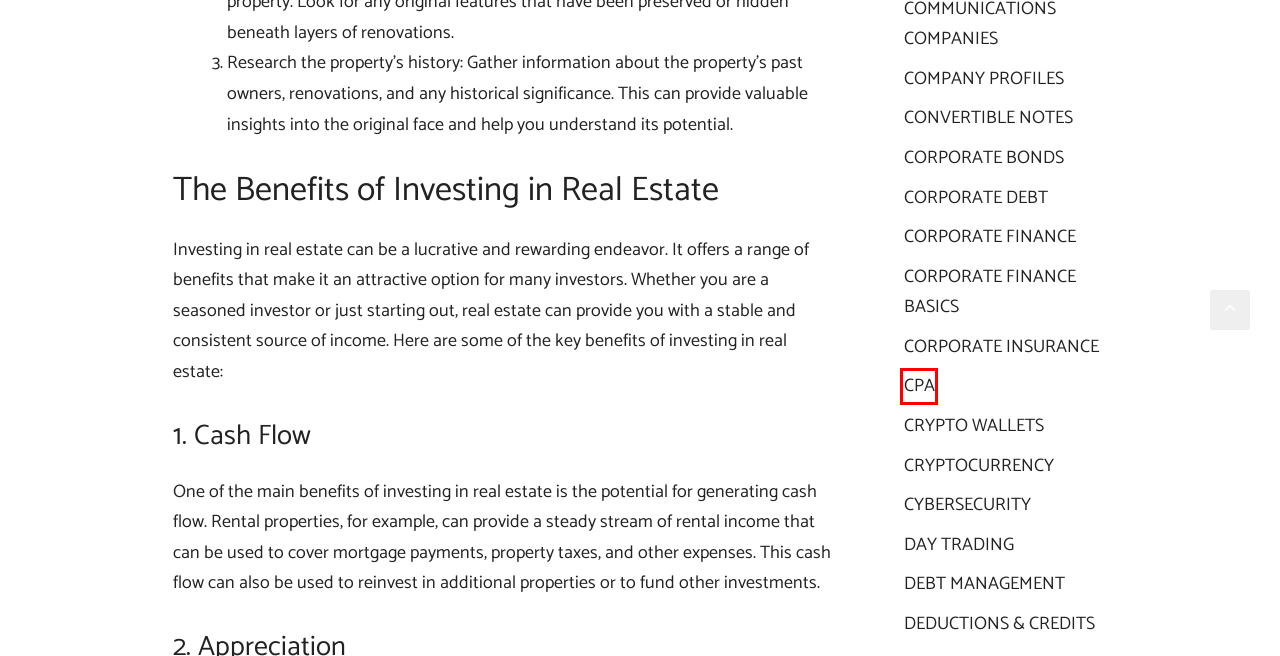Review the screenshot of a webpage which includes a red bounding box around an element. Select the description that best fits the new webpage once the element in the bounding box is clicked. Here are the candidates:
A. DEBT MANAGEMENT - SAXA fund
B. DAY TRADING - SAXA fund
C. Blue Chip Stocks: A Guide to Investing in Stable and Profitable Companies - SAXA fund
D. CPA - SAXA fund
E. CRYPTO WALLETS - SAXA fund
F. Brexit Meaning and Impact: The Truth About the UK Leaving the EU - SAXA fund
G. CORPORATE DEBT - SAXA fund
H. CORPORATE INSURANCE - SAXA fund

D